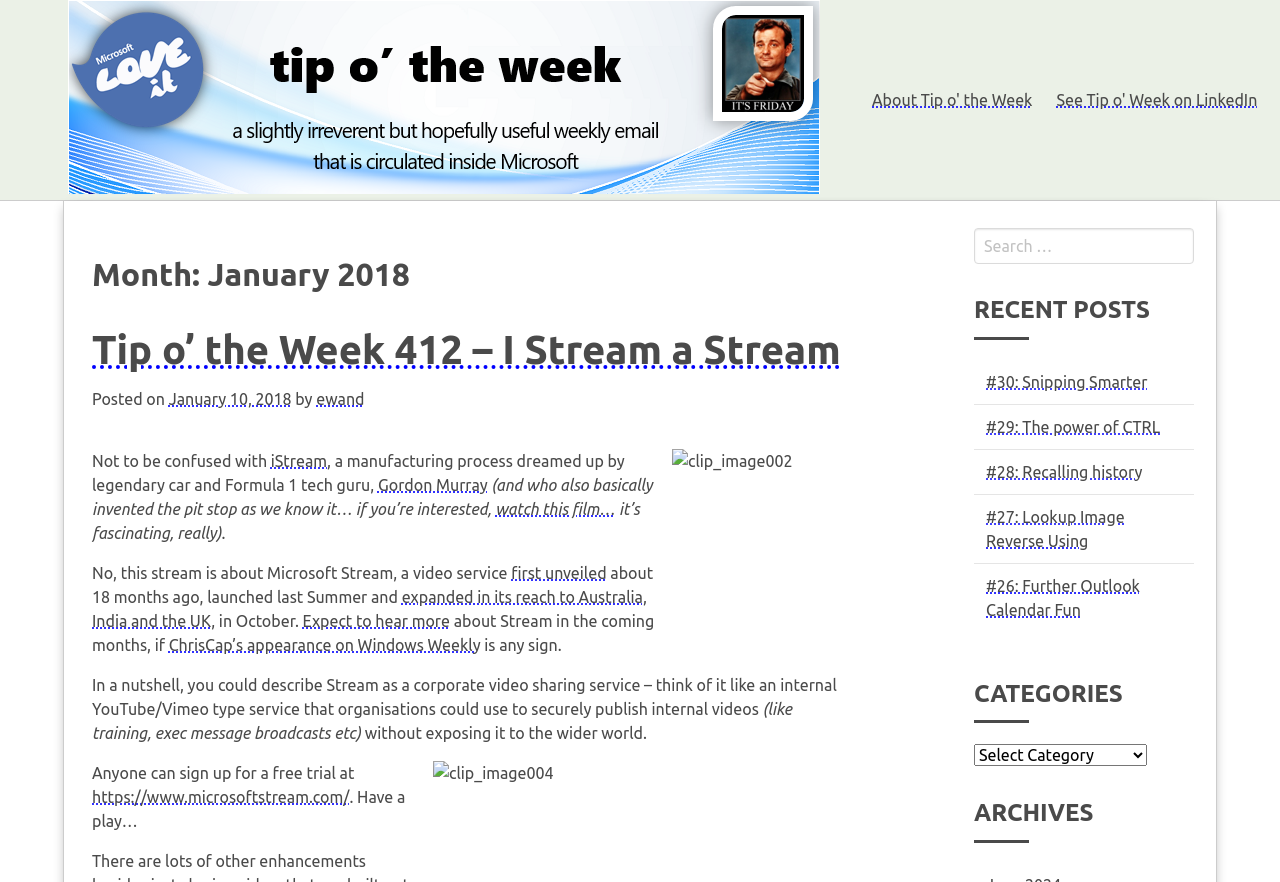Identify the bounding box coordinates for the UI element mentioned here: "#27: Lookup Image Reverse Using". Provide the coordinates as four float values between 0 and 1, i.e., [left, top, right, bottom].

[0.77, 0.576, 0.879, 0.623]